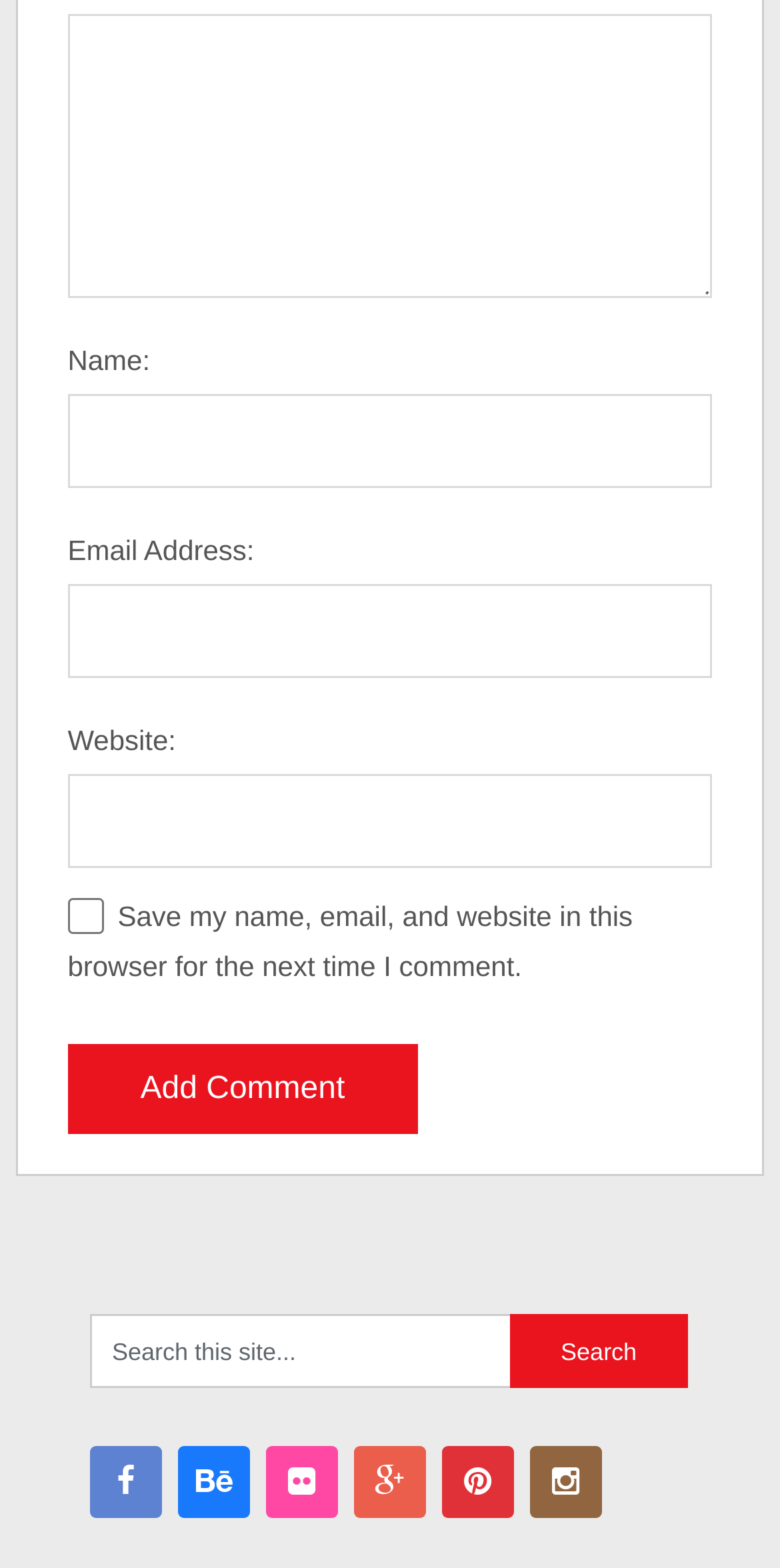Predict the bounding box coordinates for the UI element described as: "parent_node: Comment: name="comment"". The coordinates should be four float numbers between 0 and 1, presented as [left, top, right, bottom].

[0.087, 0.009, 0.913, 0.19]